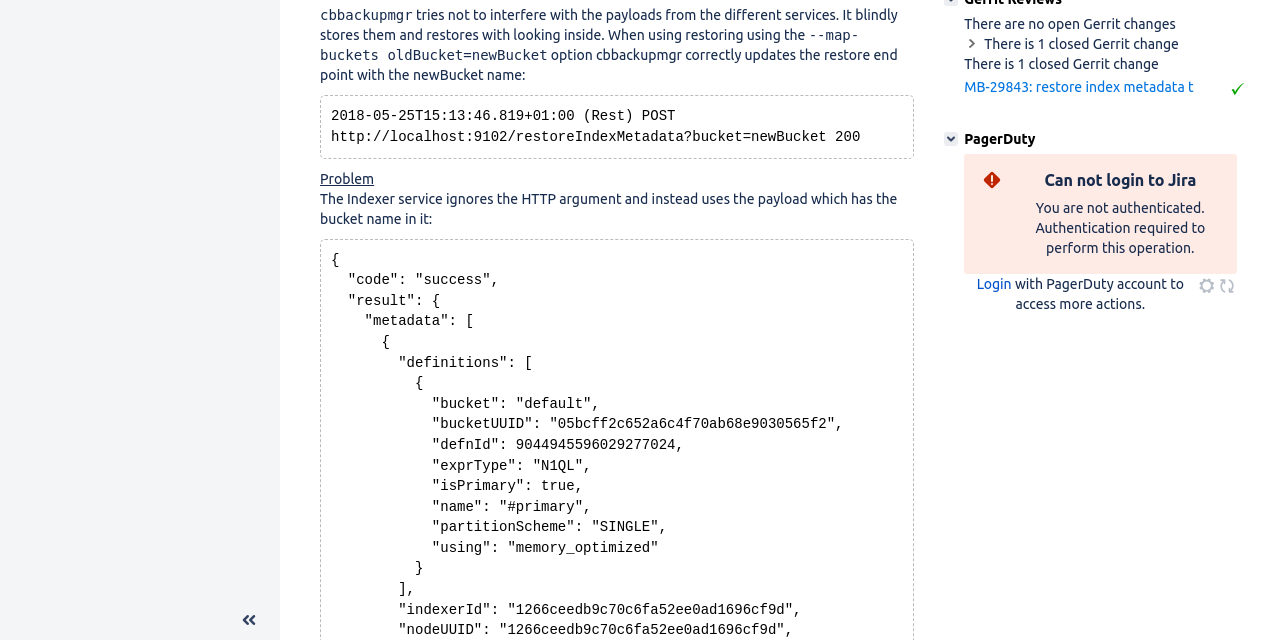Identify the bounding box coordinates for the UI element described as follows: "aria-label="Collapse sidebar ( [ )"". Ensure the coordinates are four float numbers between 0 and 1, formatted as [left, top, right, bottom].

[0.178, 0.945, 0.211, 0.992]